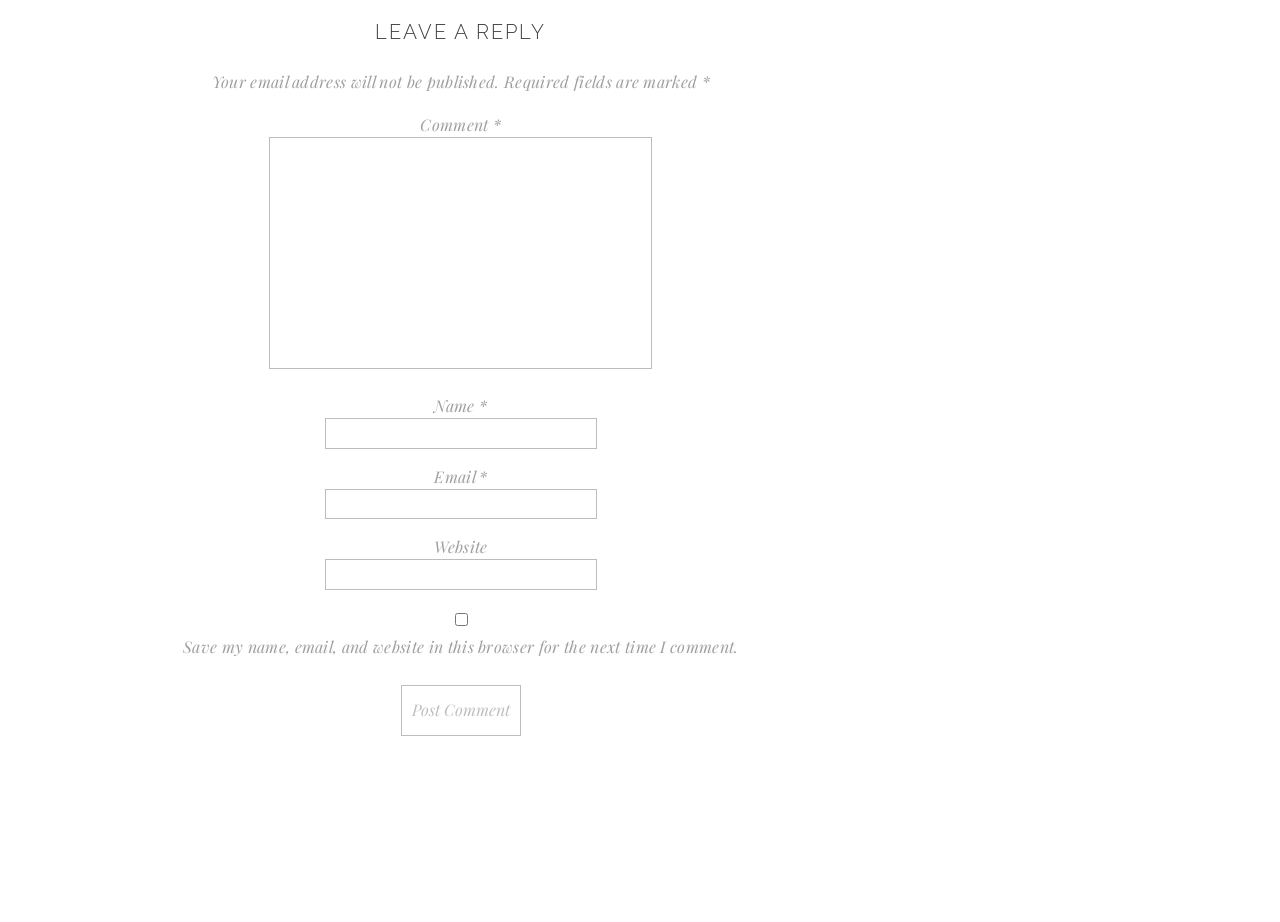Utilize the details in the image to give a detailed response to the question: Is the 'Website' field required?

The 'Website' field is a textbox, but it is not marked as required, unlike the 'Name', 'Email', and 'Comment' fields. This suggests that it is optional and users do not need to fill it in to post a comment.